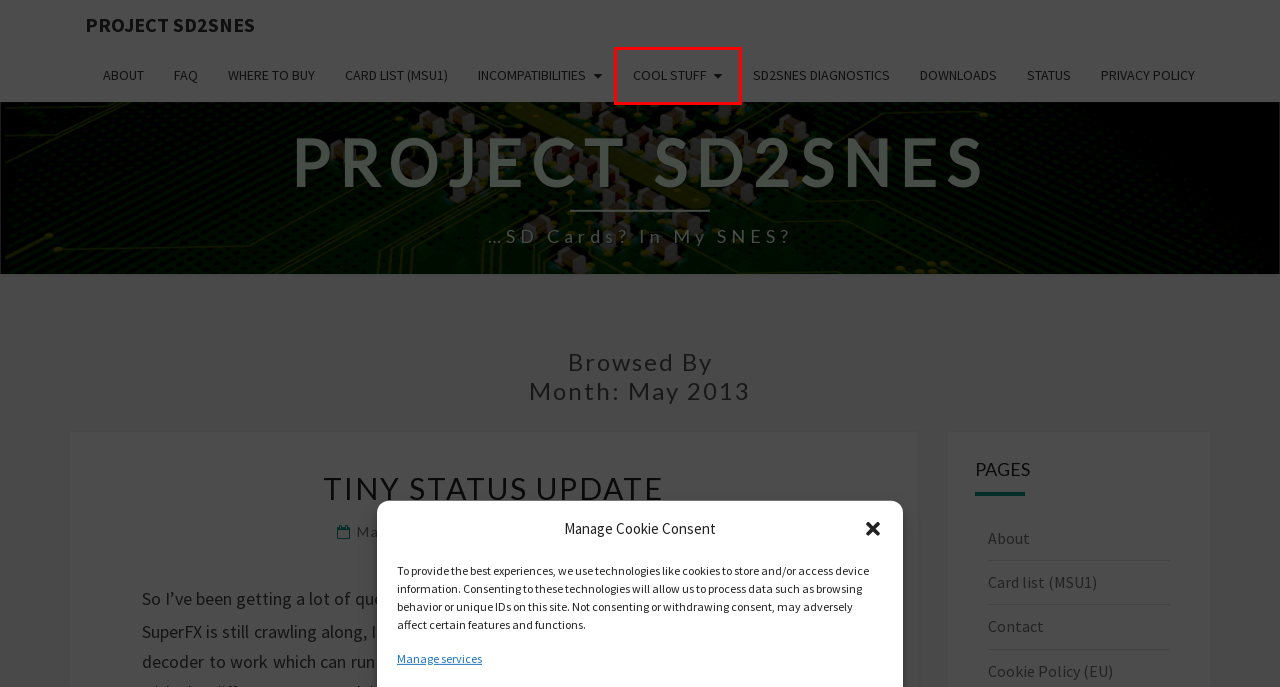A screenshot of a webpage is given, featuring a red bounding box around a UI element. Please choose the webpage description that best aligns with the new webpage after clicking the element in the bounding box. These are the descriptions:
A. Card list (MSU1) – project sd2snes
B. About – project sd2snes
C. Tiny status update – project sd2snes
D. Where to buy – project sd2snes
E. Cool stuff – project sd2snes
F. project sd2snes – …SD cards? In my SNES?
G. FAQ – project sd2snes
H. Privacy Policy – project sd2snes

E